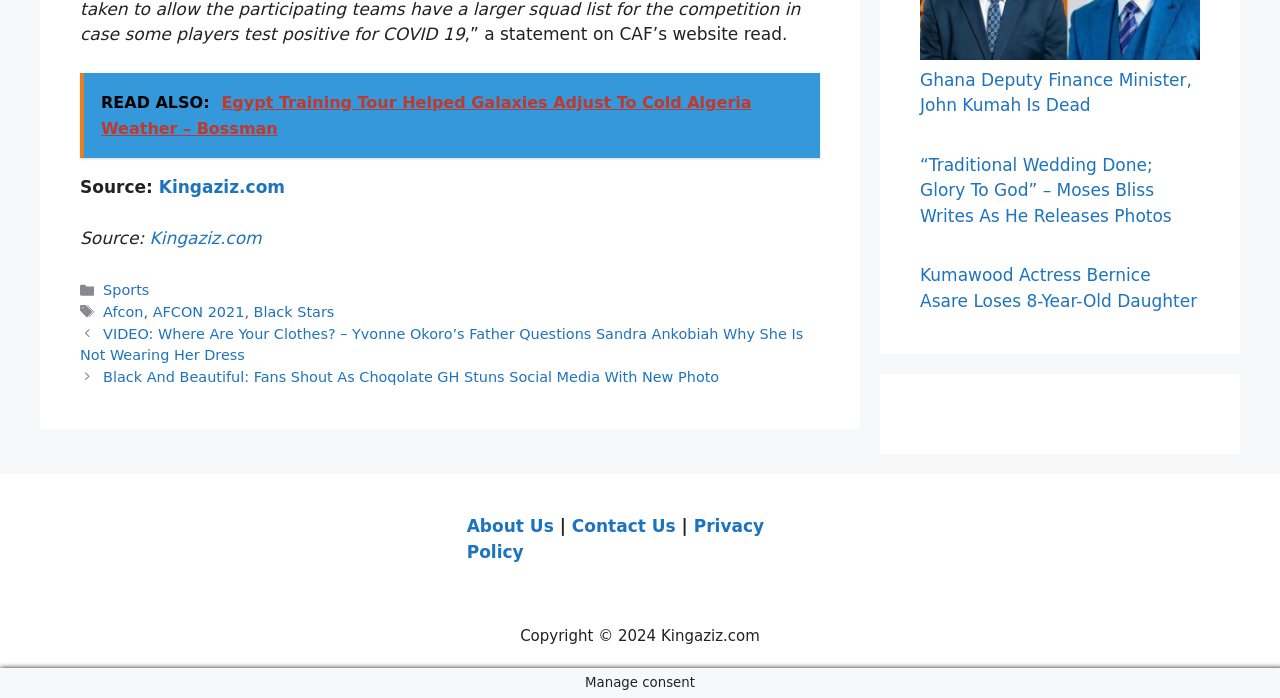Identify the bounding box coordinates of the part that should be clicked to carry out this instruction: "Read the news about Ghana Deputy Finance Minister".

[0.719, 0.1, 0.931, 0.165]